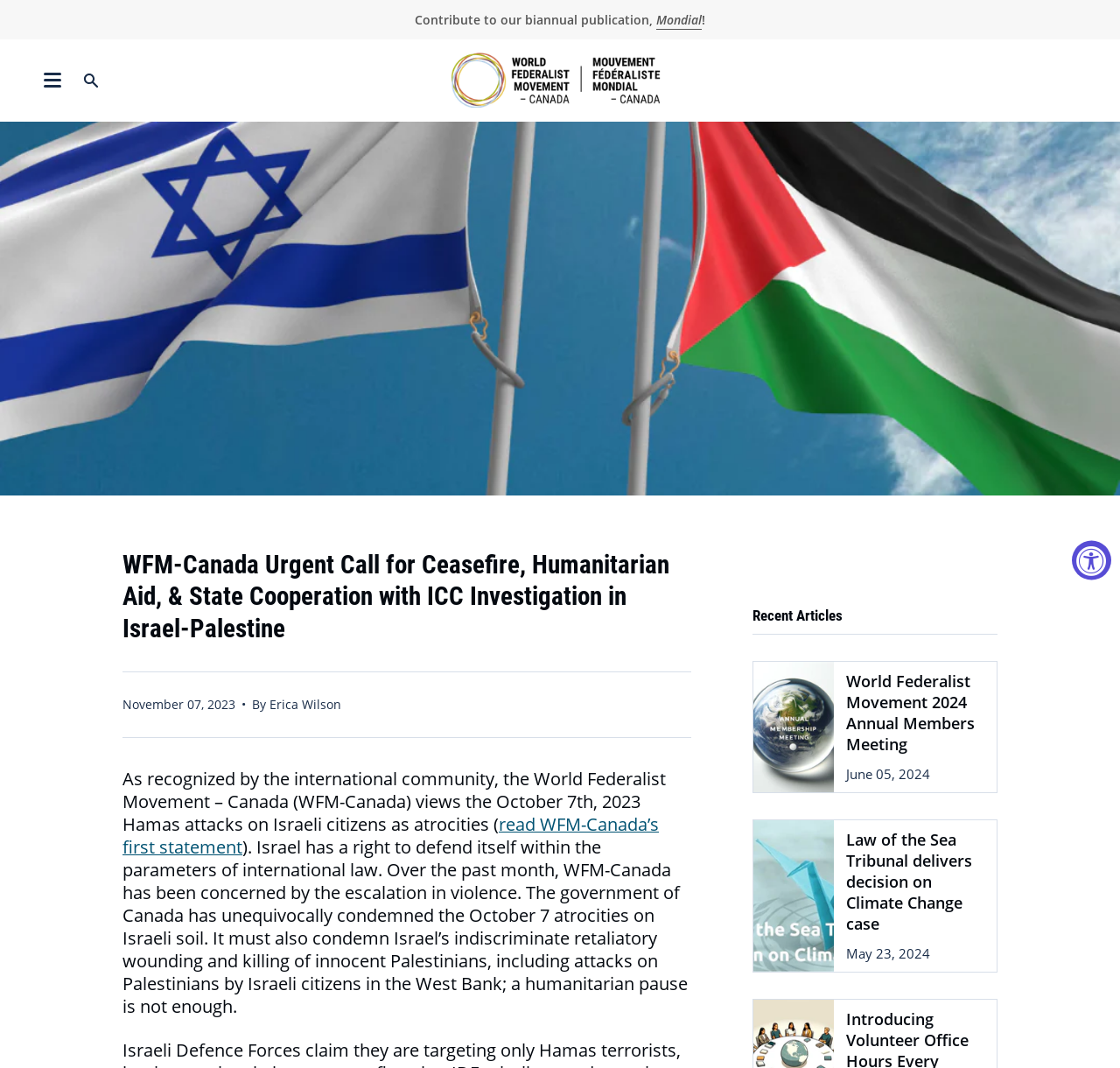Specify the bounding box coordinates of the area to click in order to follow the given instruction: "Search."

[0.074, 0.037, 0.088, 0.113]